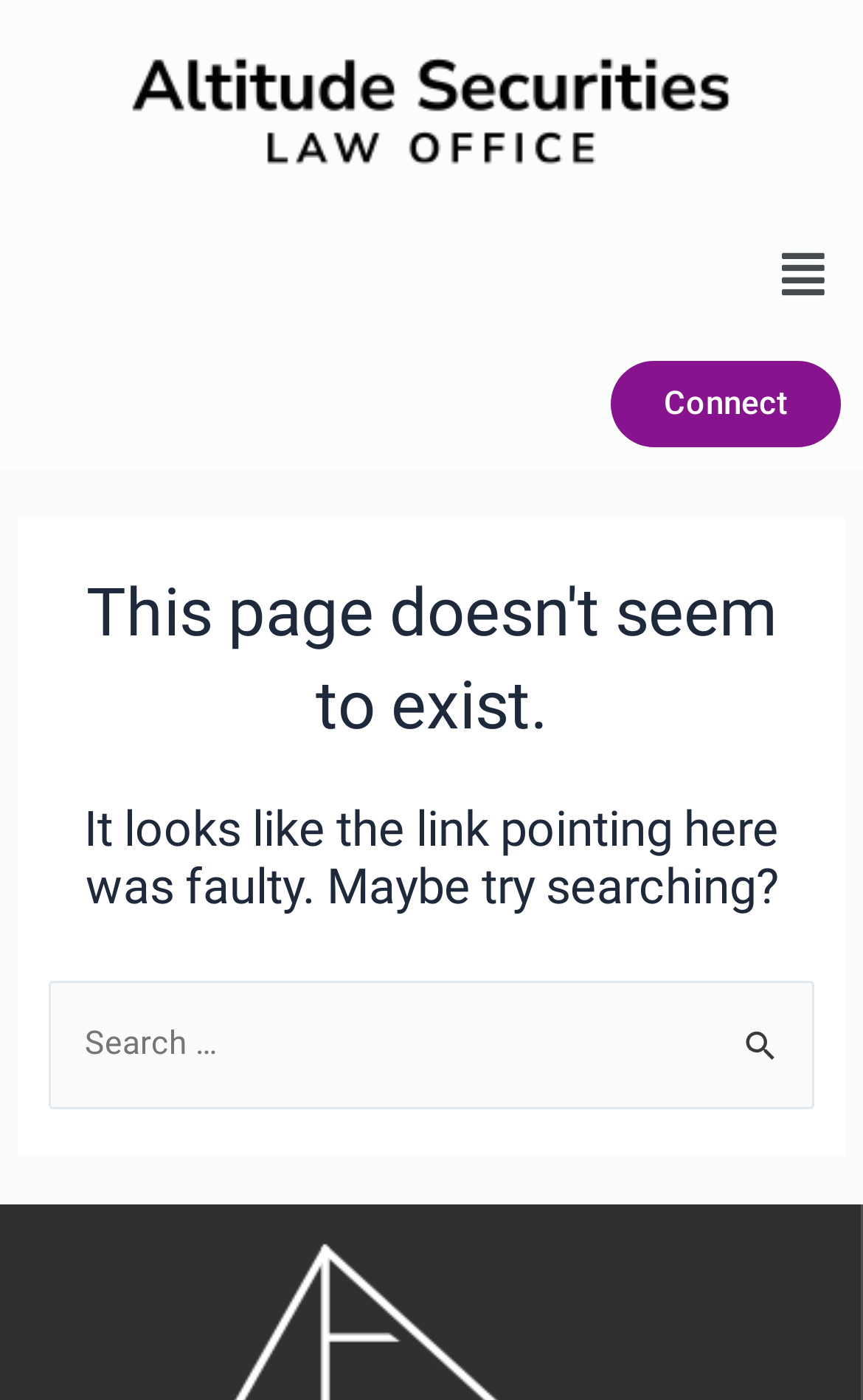Please find and give the text of the main heading on the webpage.

This page doesn't seem to exist.